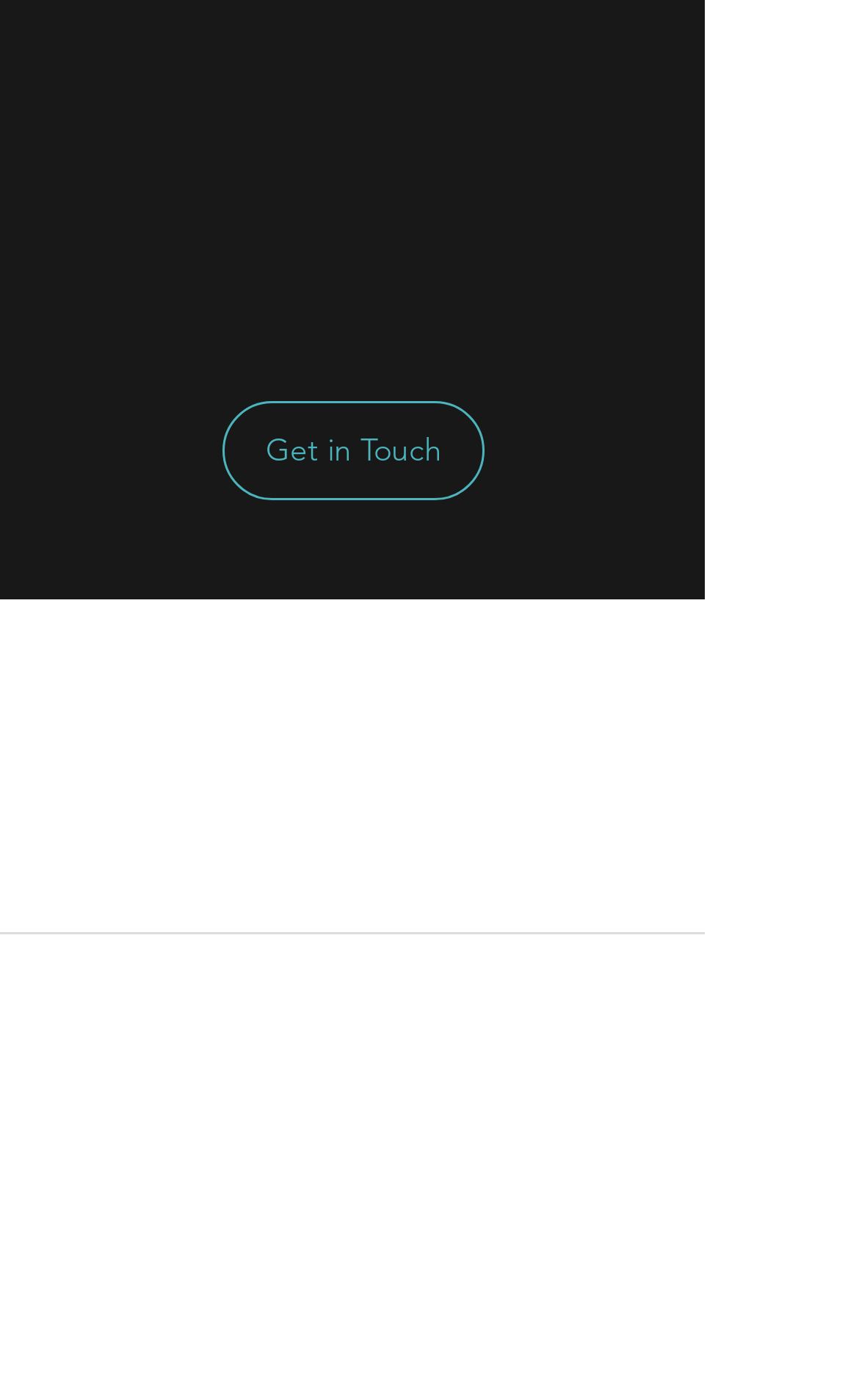Answer the question with a brief word or phrase:
What is the last link on the webpage?

Contact US